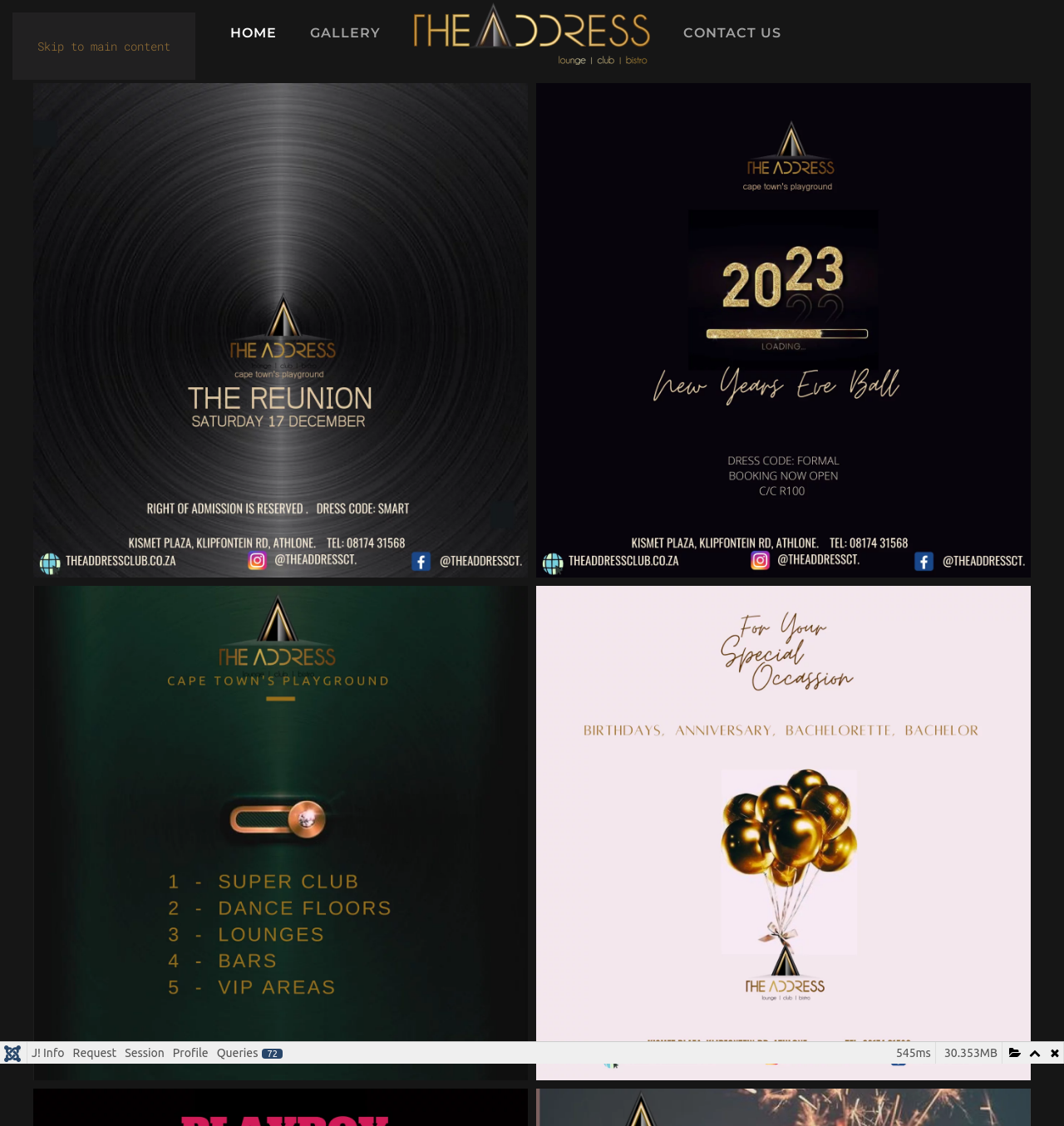How many 'VIEW' buttons are there?
Observe the image and answer the question with a one-word or short phrase response.

4